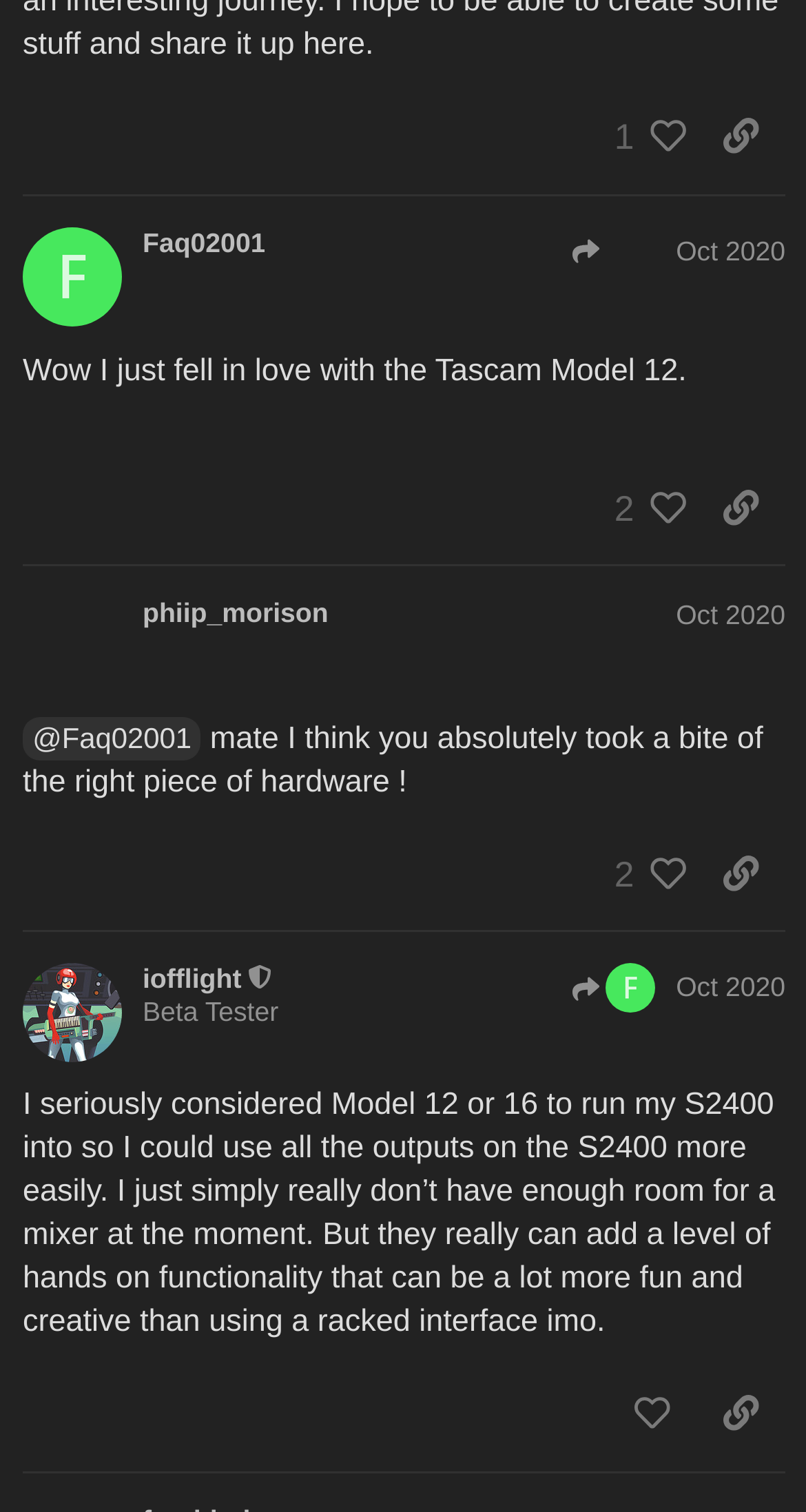What is the date of the second post?
By examining the image, provide a one-word or phrase answer.

Oct 20, 2020 5:28 pm